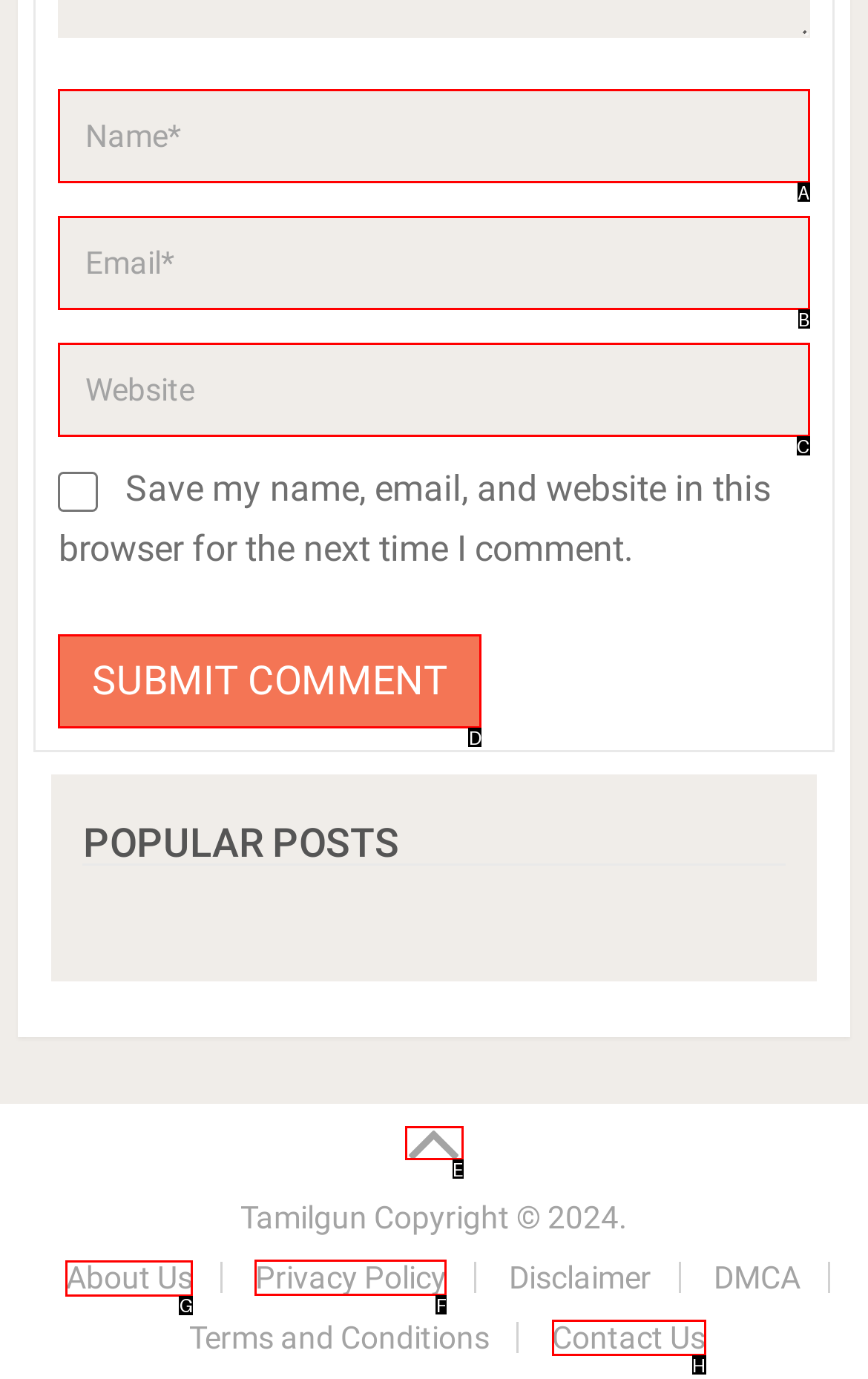Determine which letter corresponds to the UI element to click for this task: Visit the About Us page
Respond with the letter from the available options.

G